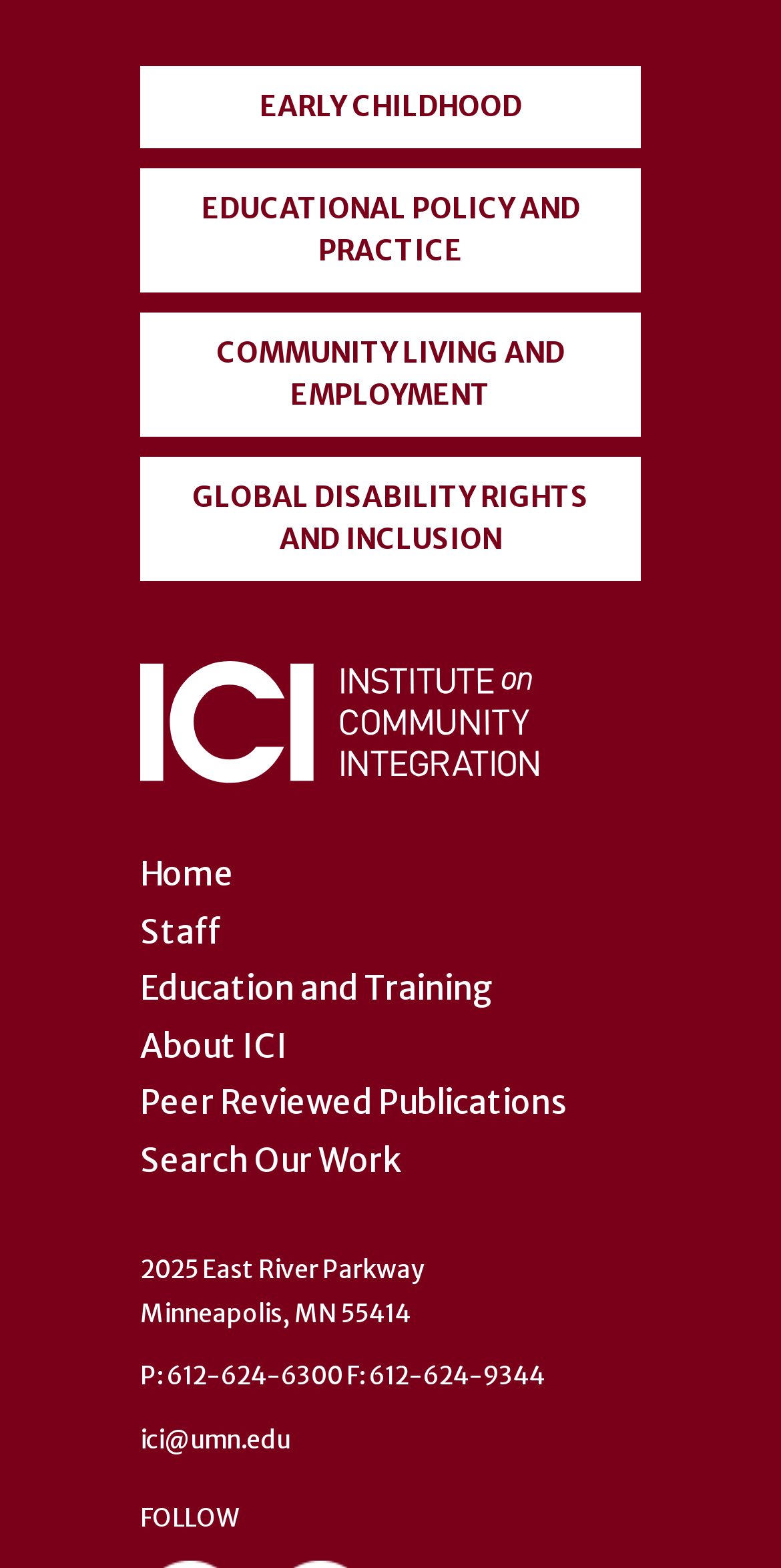Find the bounding box coordinates of the element you need to click on to perform this action: 'go to home page'. The coordinates should be represented by four float values between 0 and 1, in the format [left, top, right, bottom].

[0.179, 0.545, 0.3, 0.57]